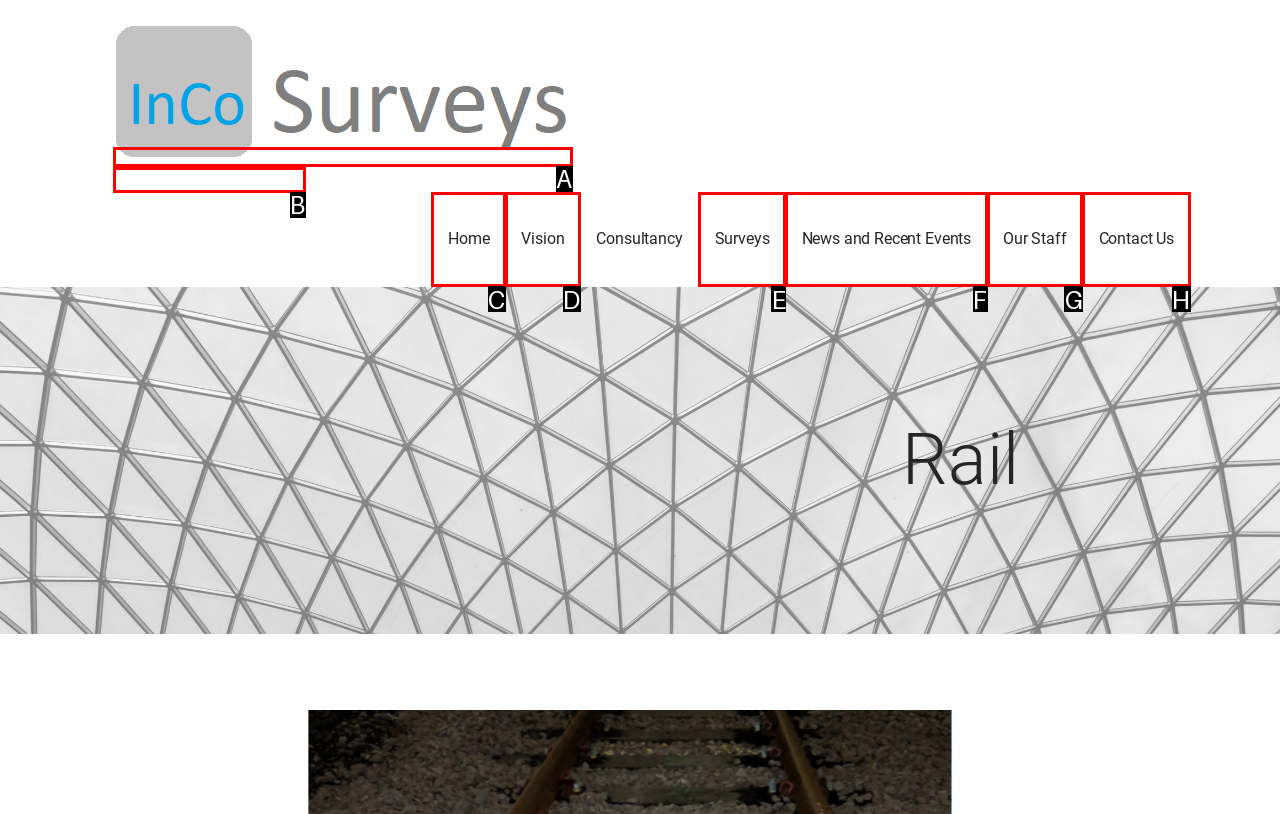Select the letter of the UI element that best matches: Contact Us
Answer with the letter of the correct option directly.

H